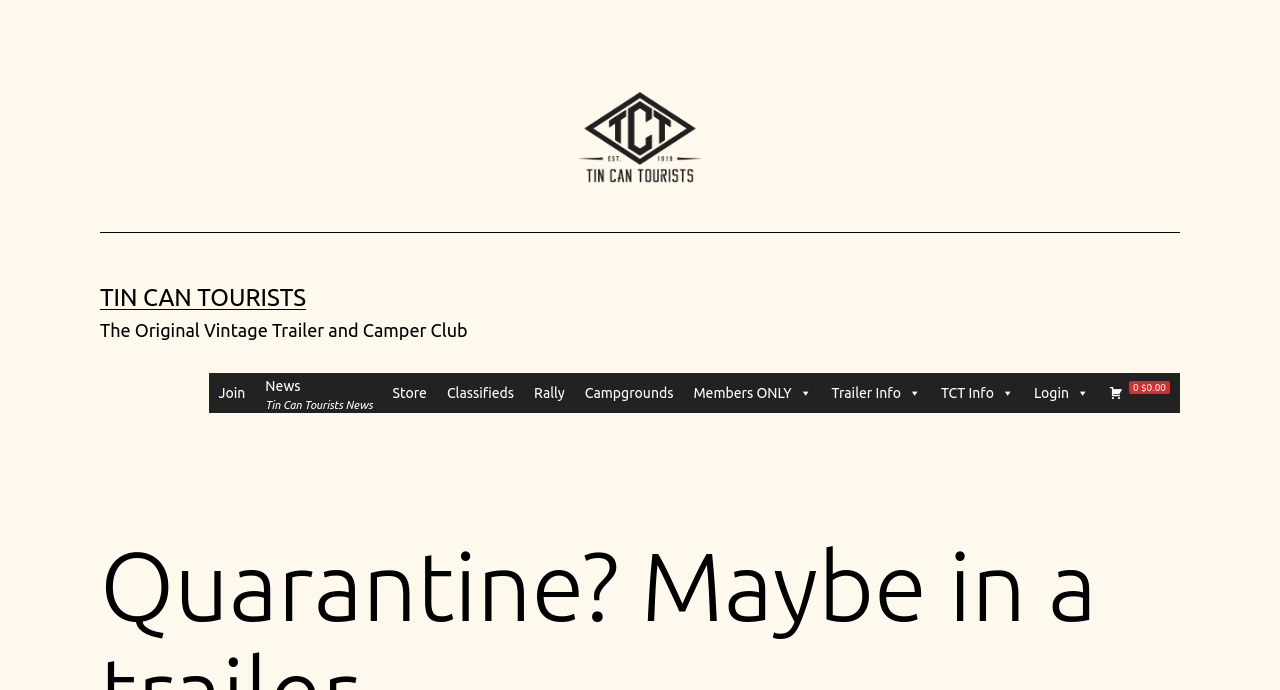Please determine the bounding box coordinates, formatted as (top-left x, top-left y, bottom-right x, bottom-right y), with all values as floating point numbers between 0 and 1. Identify the bounding box of the region described as: 0 $0.00

[0.859, 0.541, 0.922, 0.599]